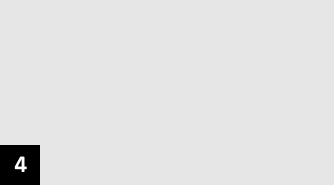Compose a detailed narrative for the image.

The image associated with the article titled "MaXXXine, a sequel to last year’s movies X and Pearl" features a title card or thematic graphic related to the film. This sequel follows the critically acclaimed films "X" and "Pearl," continuing the narrative with an intriguing new storyline. The content emphasizes its connection to the previous films, indicating a thrilling continuation that fans of the franchise will anticipate. Additionally, the article discusses the UK release of "MaXXXine," noting that it has been brought forward to align with the US release date. The blend of horror and suspense in the film's premise suggests an exciting addition to the genre.